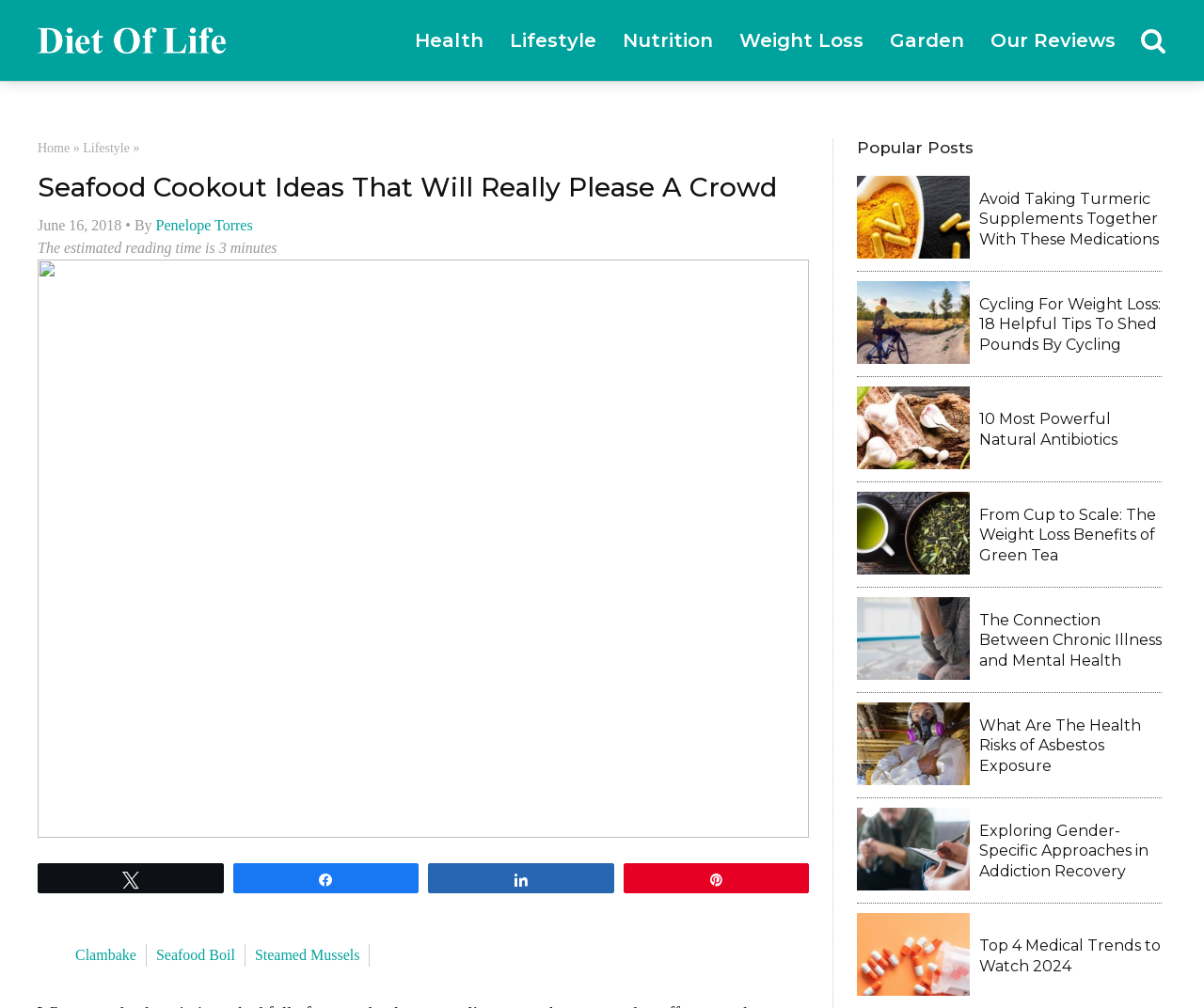Provide the bounding box coordinates of the HTML element described by the text: "Steamed Mussels". The coordinates should be in the format [left, top, right, bottom] with values between 0 and 1.

[0.212, 0.939, 0.299, 0.955]